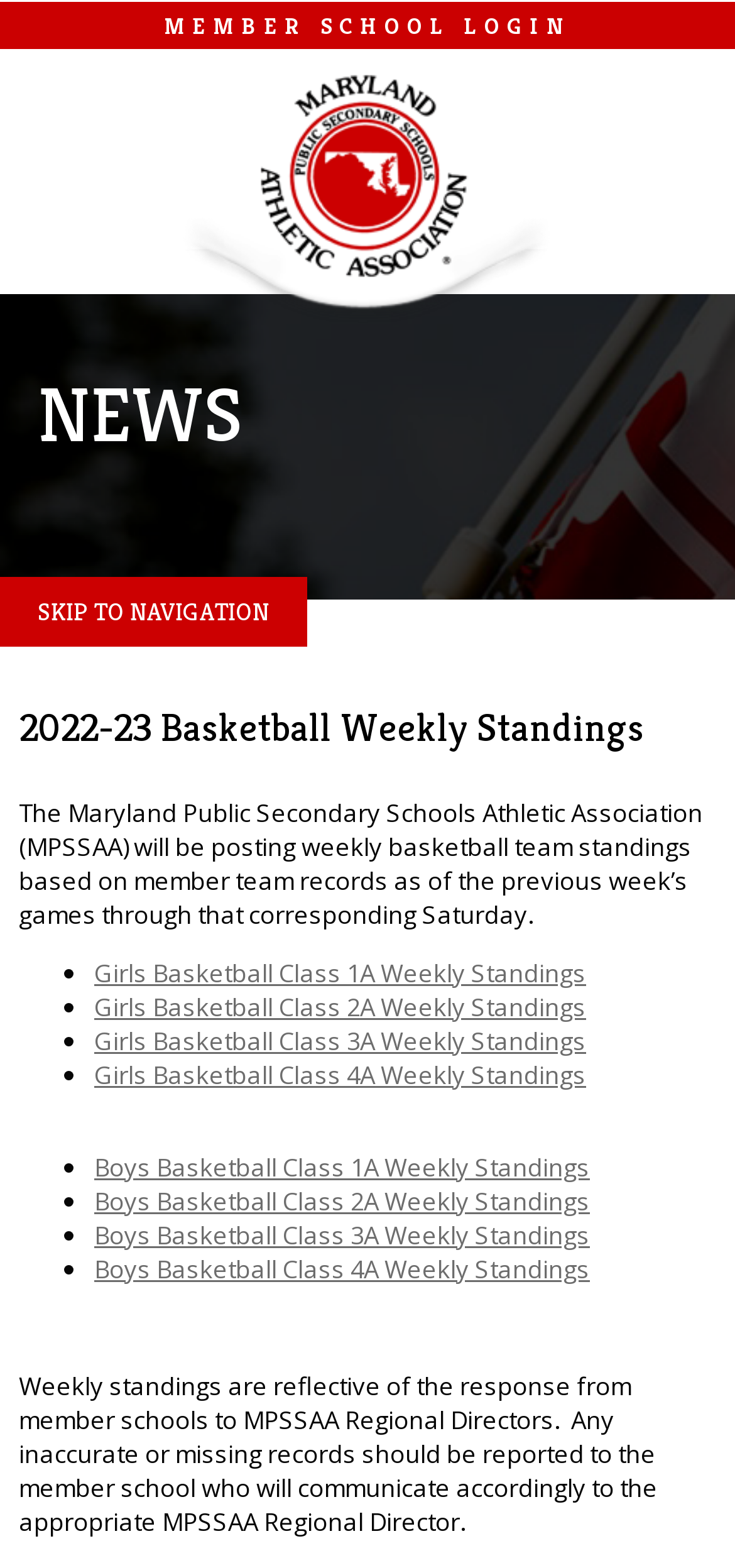Please identify the bounding box coordinates of the area that needs to be clicked to fulfill the following instruction: "skip to navigation."

[0.0, 0.368, 0.418, 0.412]